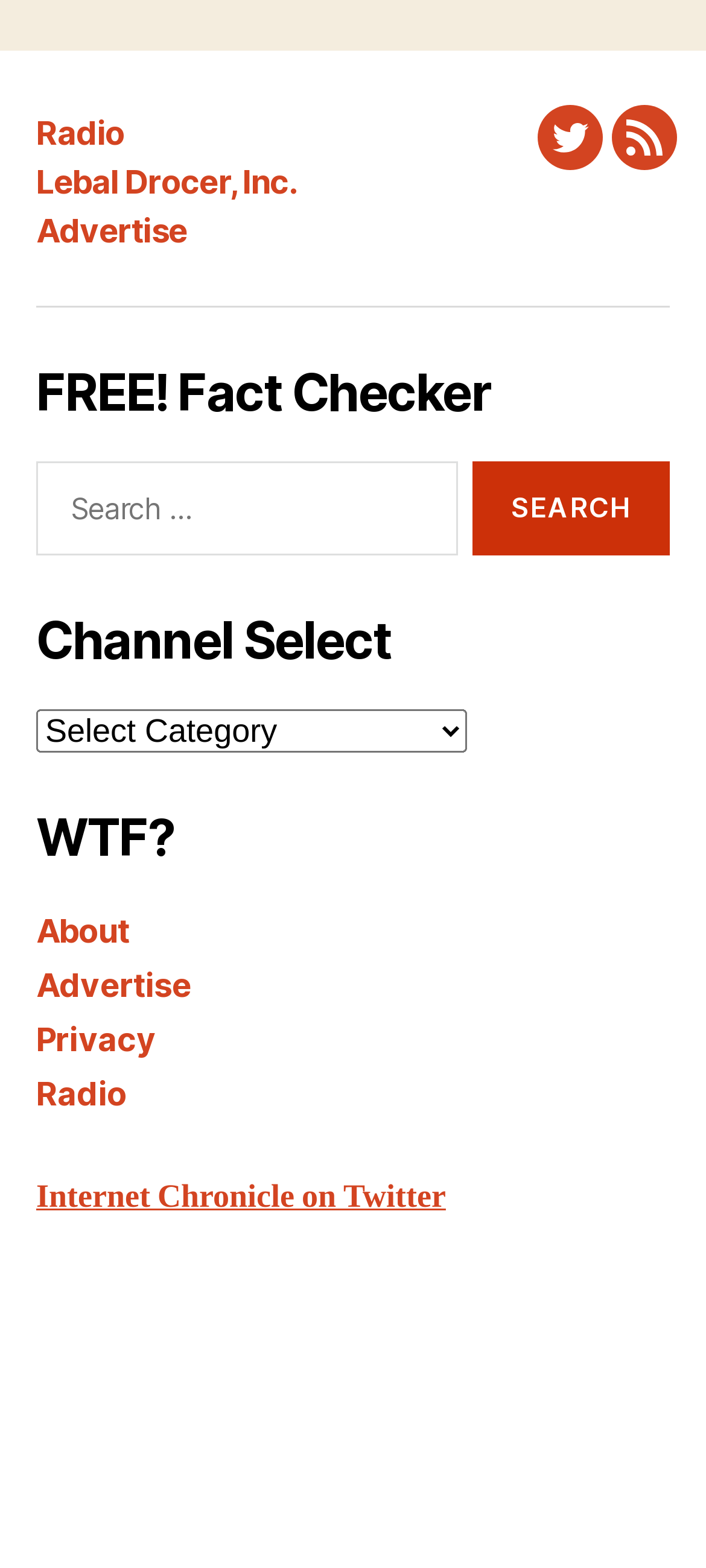Consider the image and give a detailed and elaborate answer to the question: 
What is the purpose of the 'Channel Select' combobox?

The 'Channel Select' combobox is located below the 'FREE! Fact Checker' heading, which suggests that it allows users to select a specific channel or category to view related content.